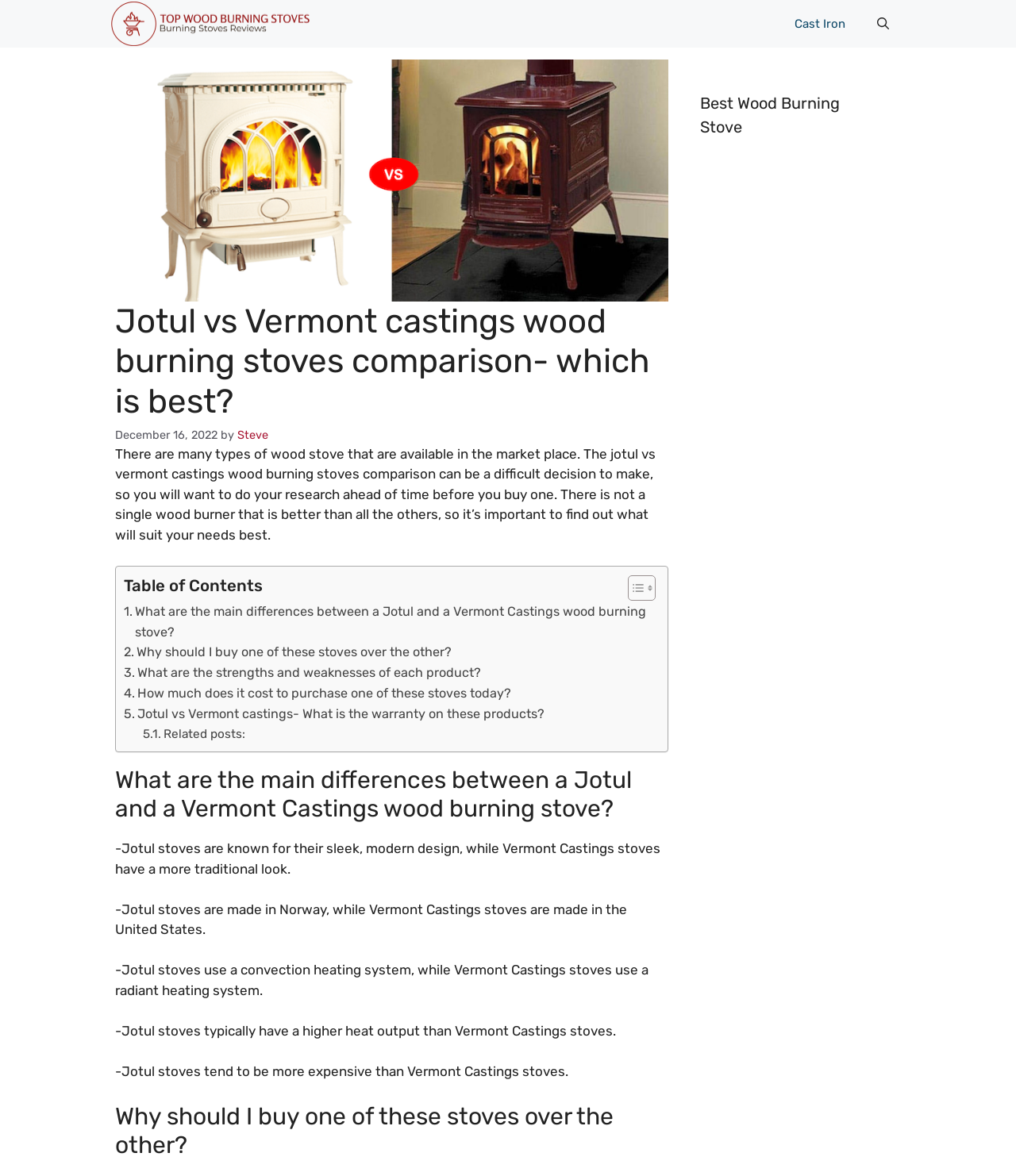Determine the bounding box coordinates of the clickable element to achieve the following action: 'Click on the 'Top Wood Burning Stoves' link'. Provide the coordinates as four float values between 0 and 1, formatted as [left, top, right, bottom].

[0.109, 0.012, 0.305, 0.026]